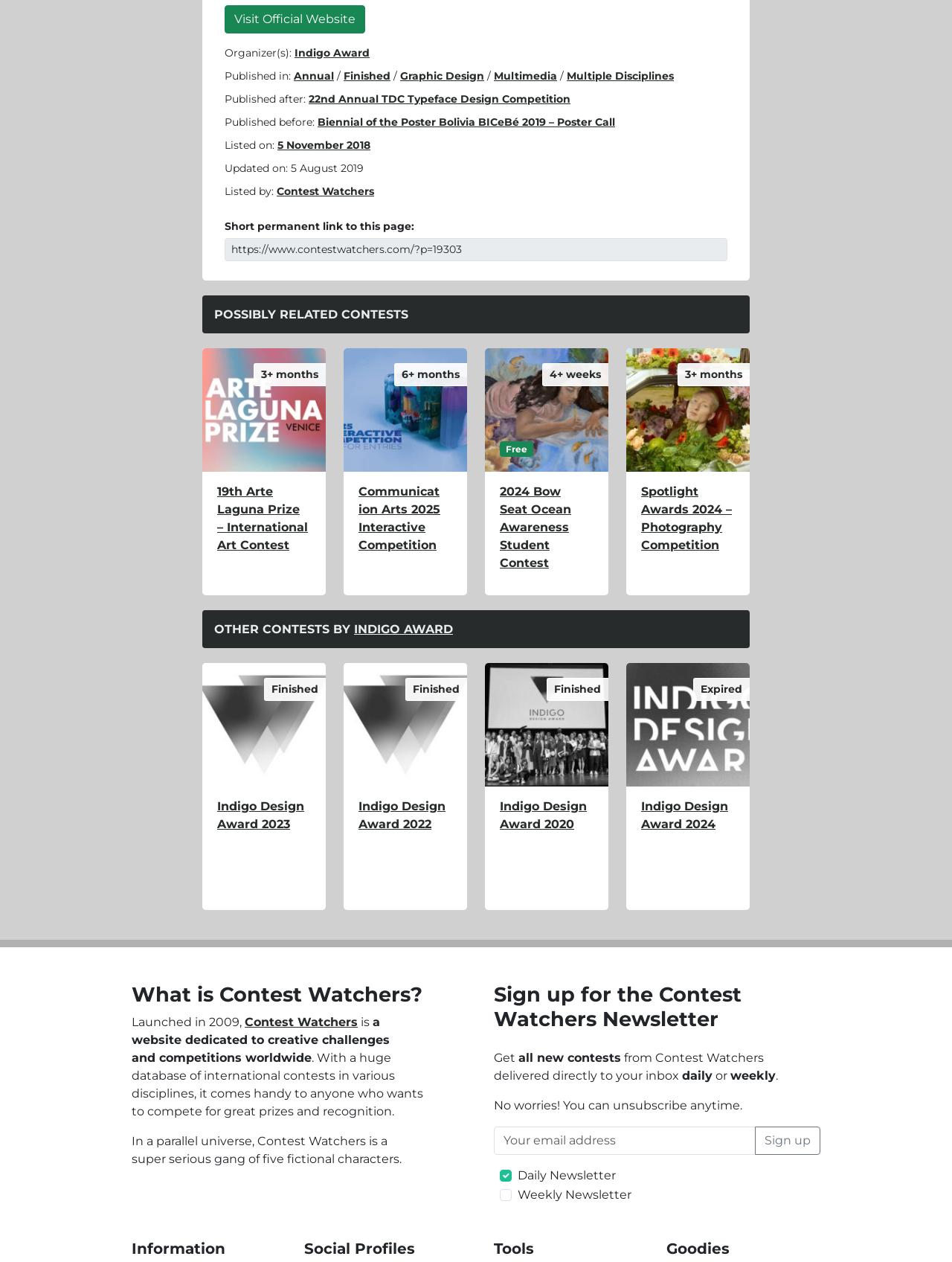Please find and report the bounding box coordinates of the element to click in order to perform the following action: "Follow the 'Indigo Award' link". The coordinates should be expressed as four float numbers between 0 and 1, in the format [left, top, right, bottom].

[0.309, 0.036, 0.388, 0.047]